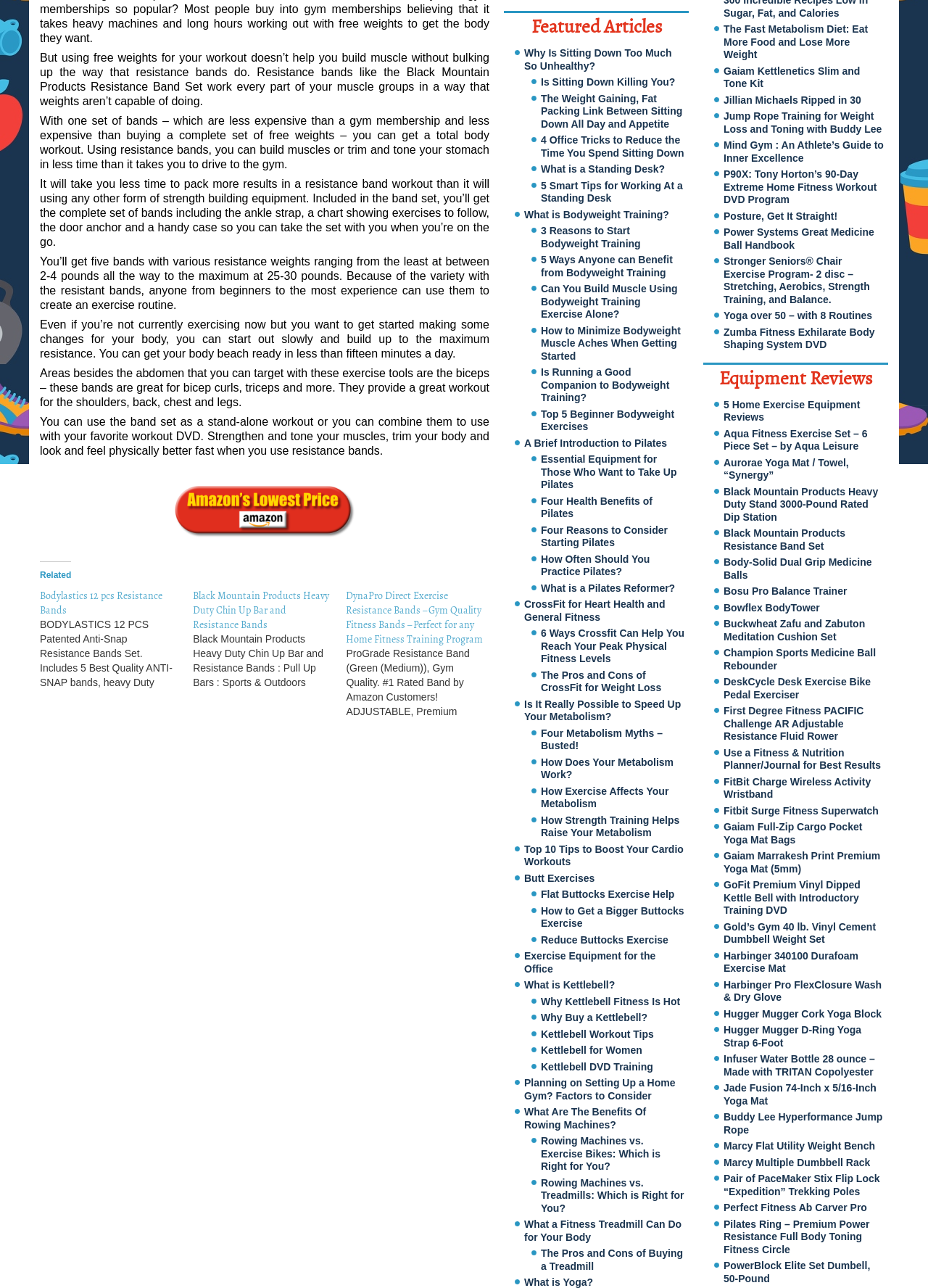Given the element description title="Email", specify the bounding box coordinates of the corresponding UI element in the format (top-left x, top-left y, bottom-right x, bottom-right y). All values must be between 0 and 1.

None